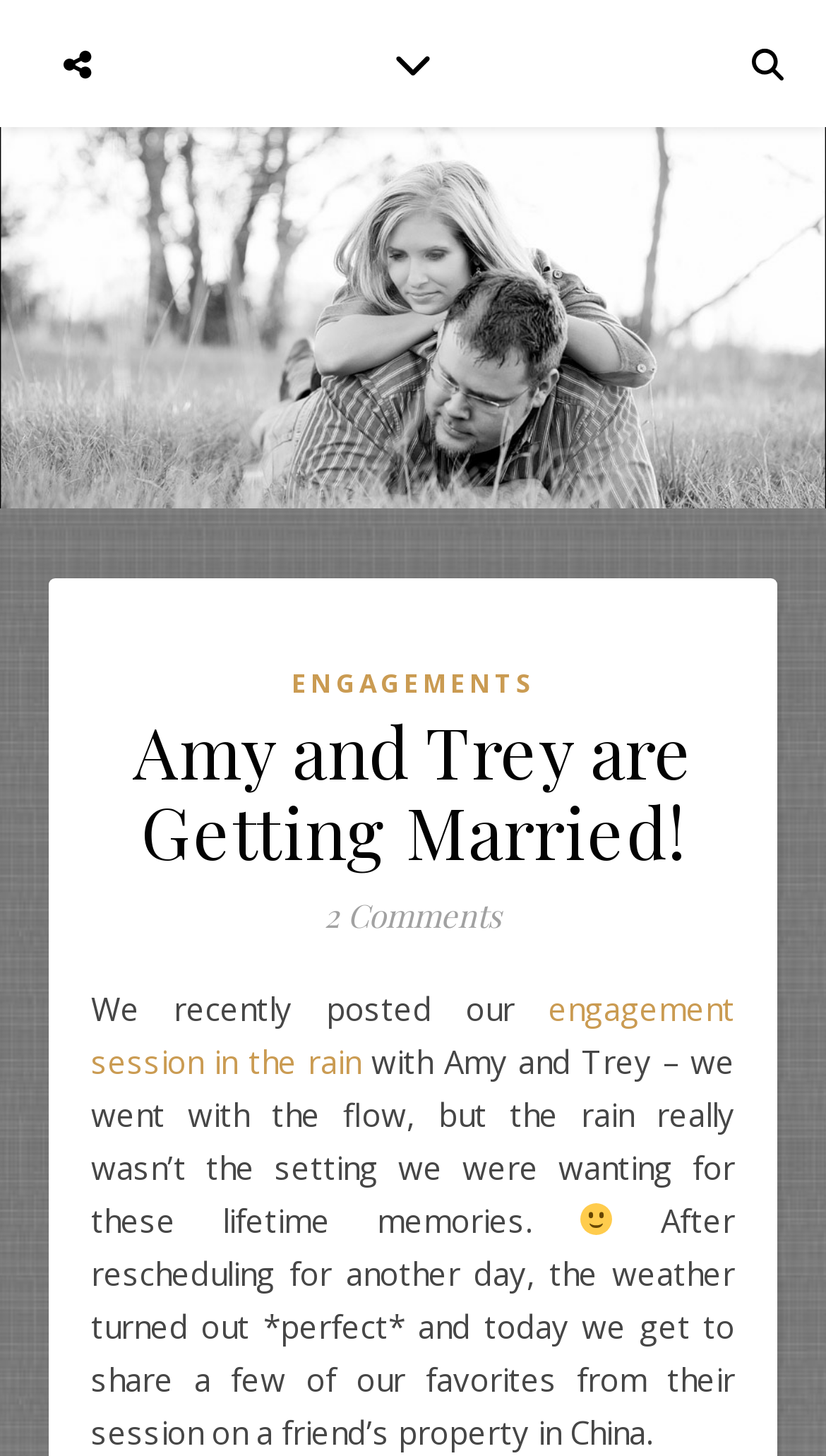What was the original plan for the engagement session?
Refer to the image and provide a one-word or short phrase answer.

Rain